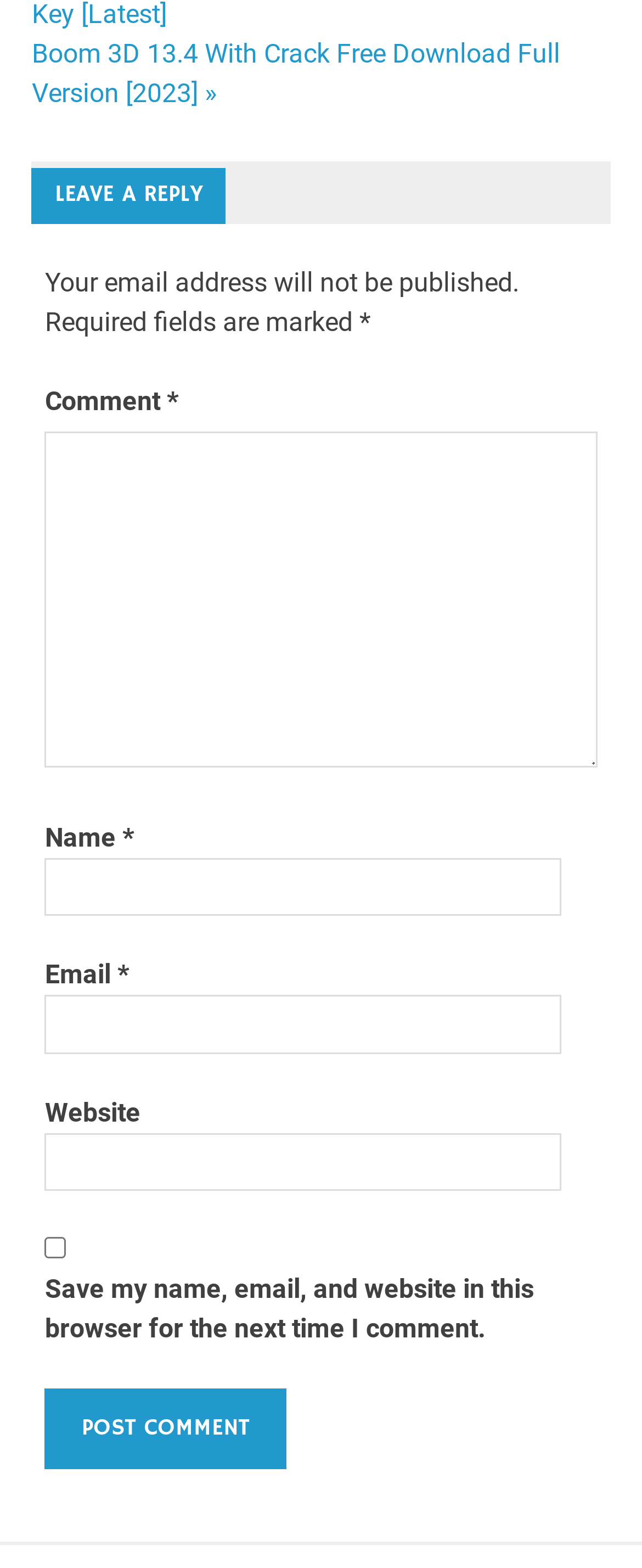Can you give a detailed response to the following question using the information from the image? What is the default state of the 'Save my name, email, and website' checkbox?

The checkbox 'Save my name, email, and website in this browser for the next time I comment' is initially unchecked, indicating that the user's information will not be saved by default.